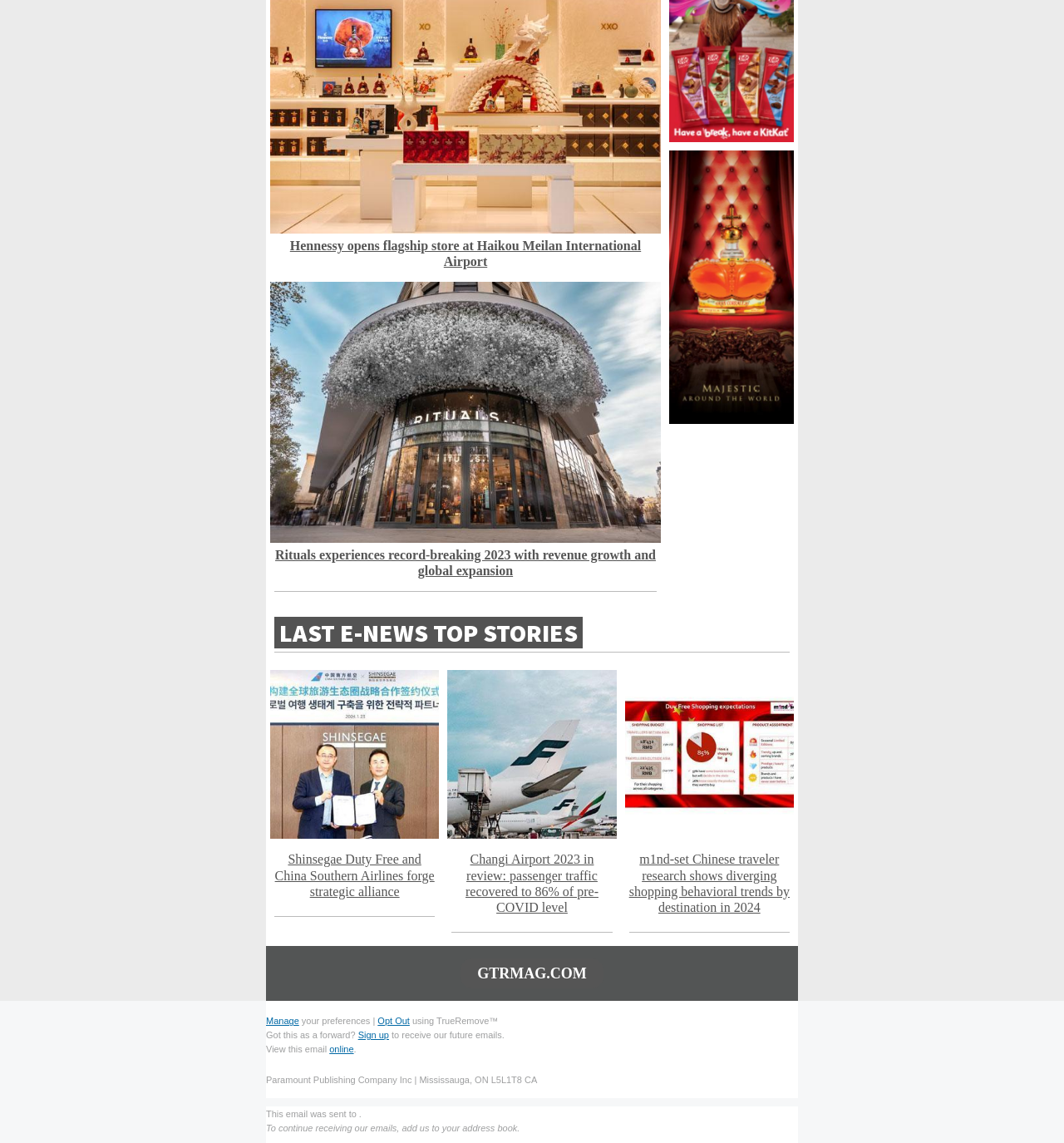What is the purpose of the 'Manage' link?
Using the visual information from the image, give a one-word or short-phrase answer.

to manage preferences